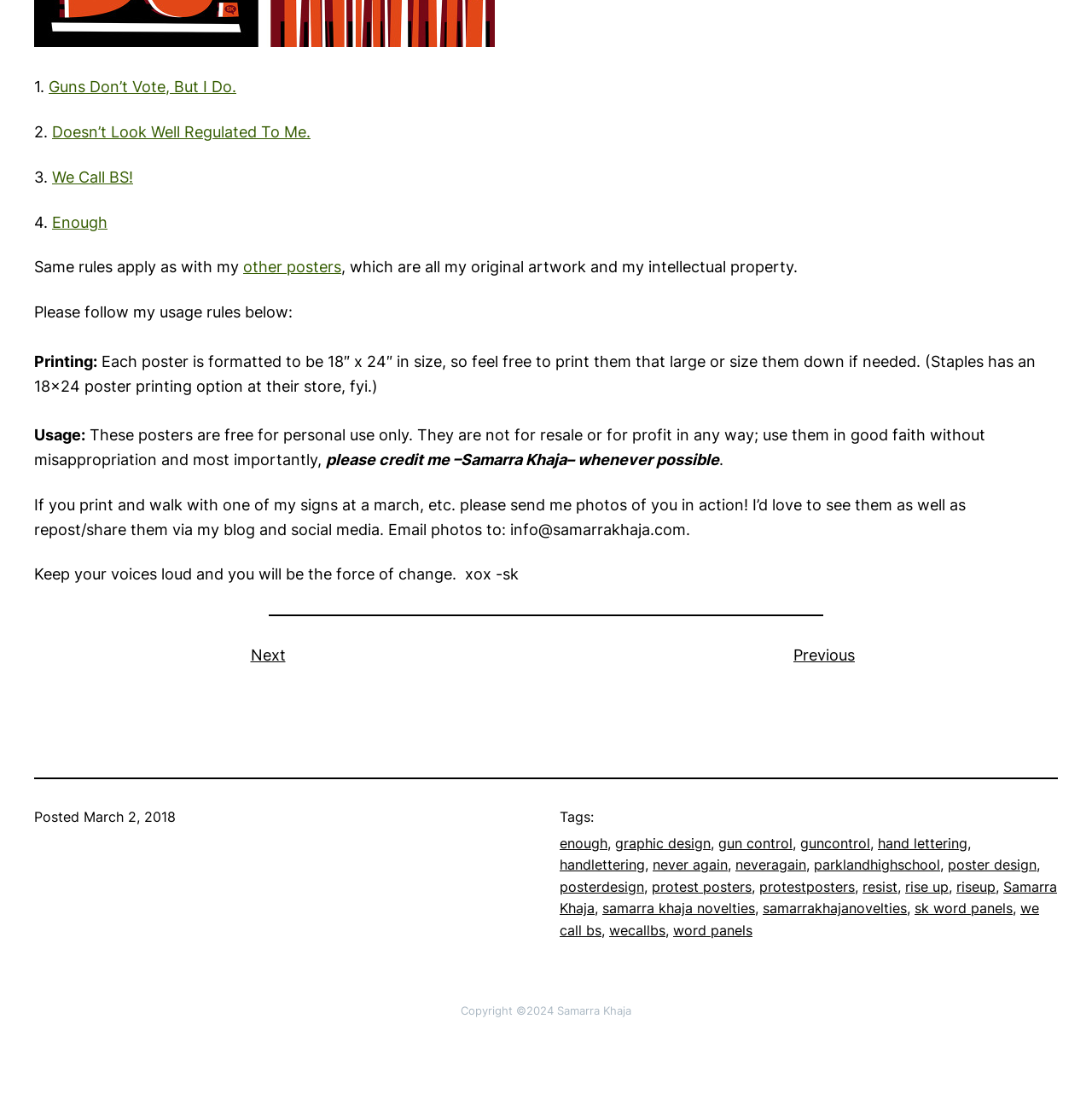Who is the author of the posters?
Provide a detailed answer to the question using information from the image.

The author of the posters is mentioned in the text 'please credit me –Samarra Khaja– whenever possible' which indicates that Samarra Khaja is the creator of the posters.